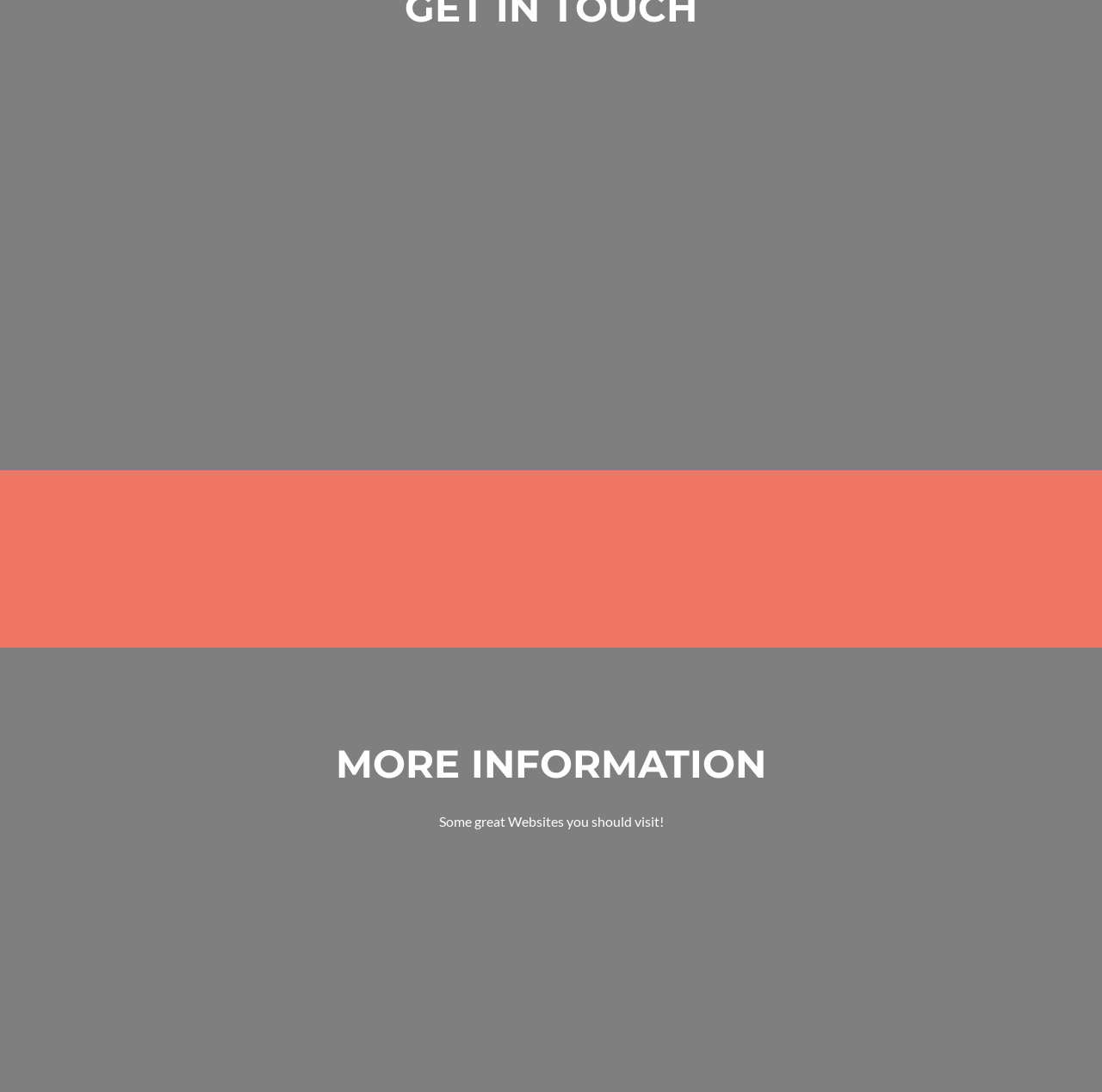Provide your answer in one word or a succinct phrase for the question: 
What is the theme of the website?

Martial Arts